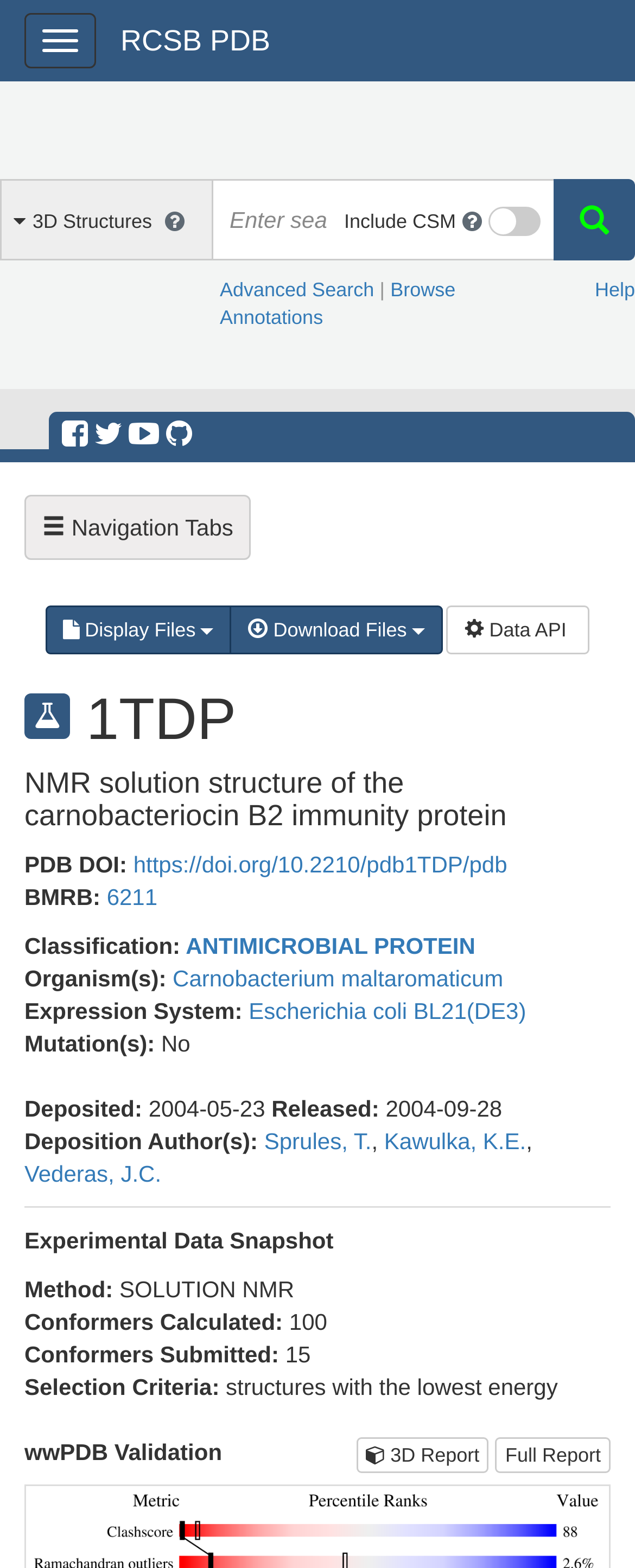Identify the bounding box coordinates of the region that needs to be clicked to carry out this instruction: "Get help". Provide these coordinates as four float numbers ranging from 0 to 1, i.e., [left, top, right, bottom].

[0.937, 0.178, 1.0, 0.192]